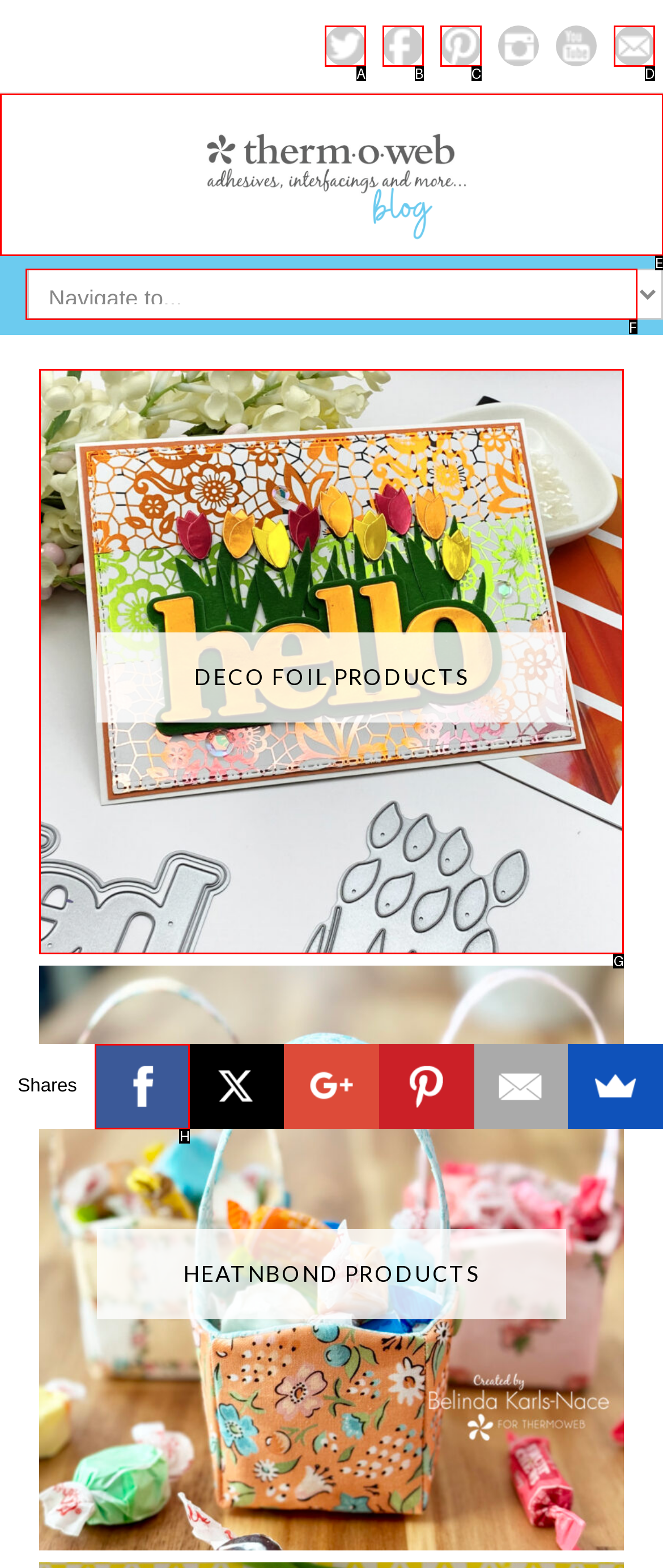What is the letter of the UI element you should click to Share on Facebook? Provide the letter directly.

H